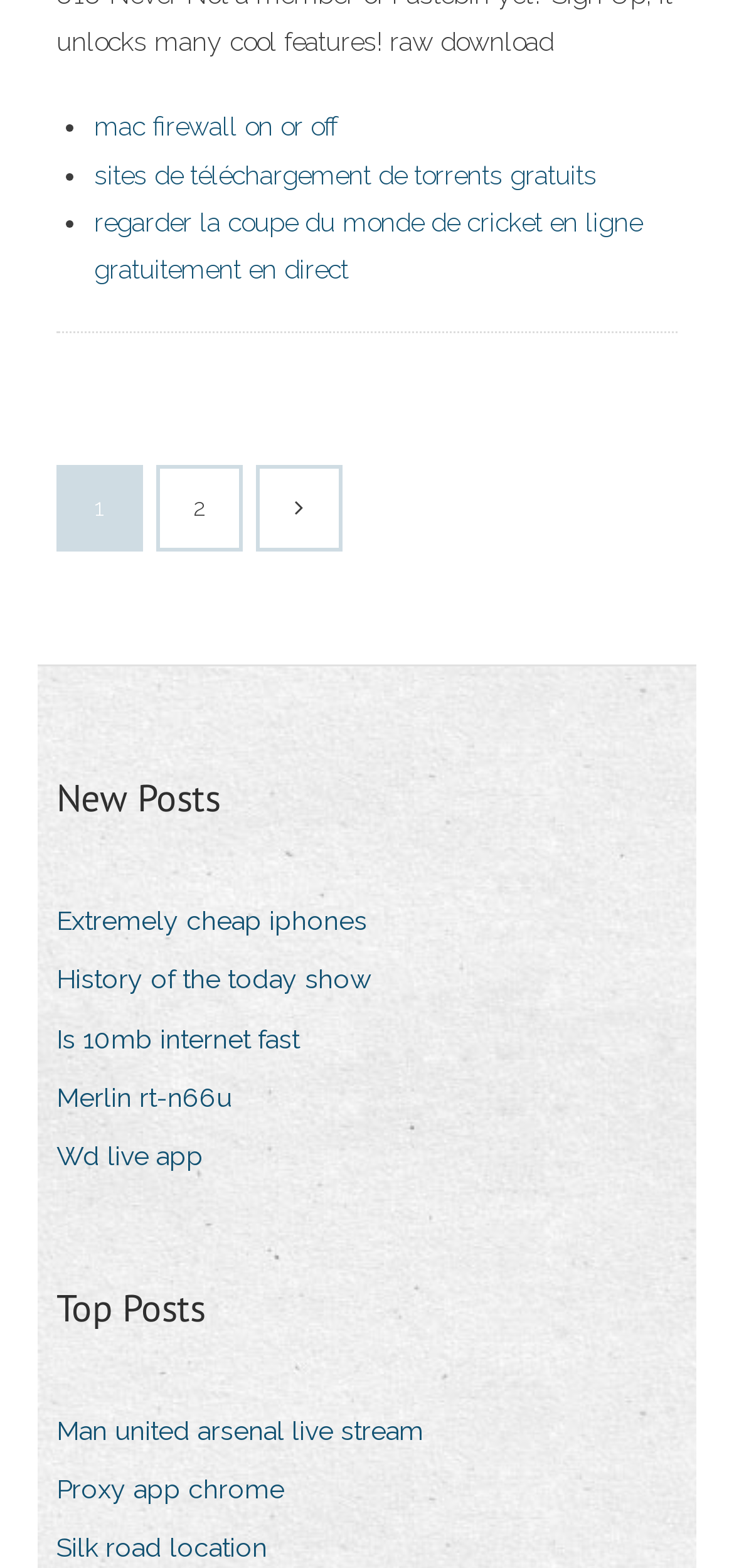Find the bounding box coordinates for the element that must be clicked to complete the instruction: "Check 'Extremely cheap iphones'". The coordinates should be four float numbers between 0 and 1, indicated as [left, top, right, bottom].

[0.077, 0.572, 0.538, 0.604]